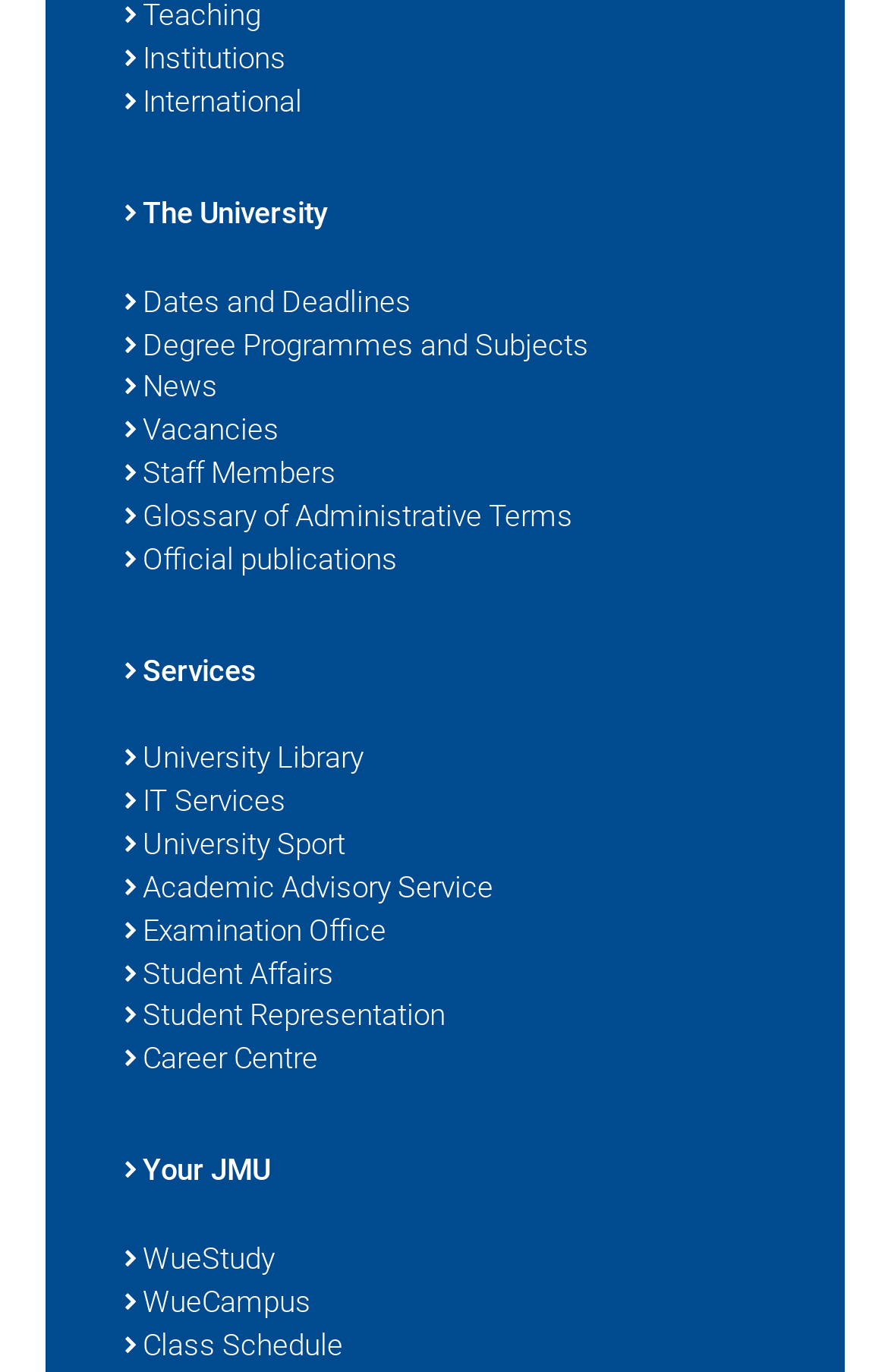How many links are there on the webpage?
Look at the image and answer with only one word or phrase.

17